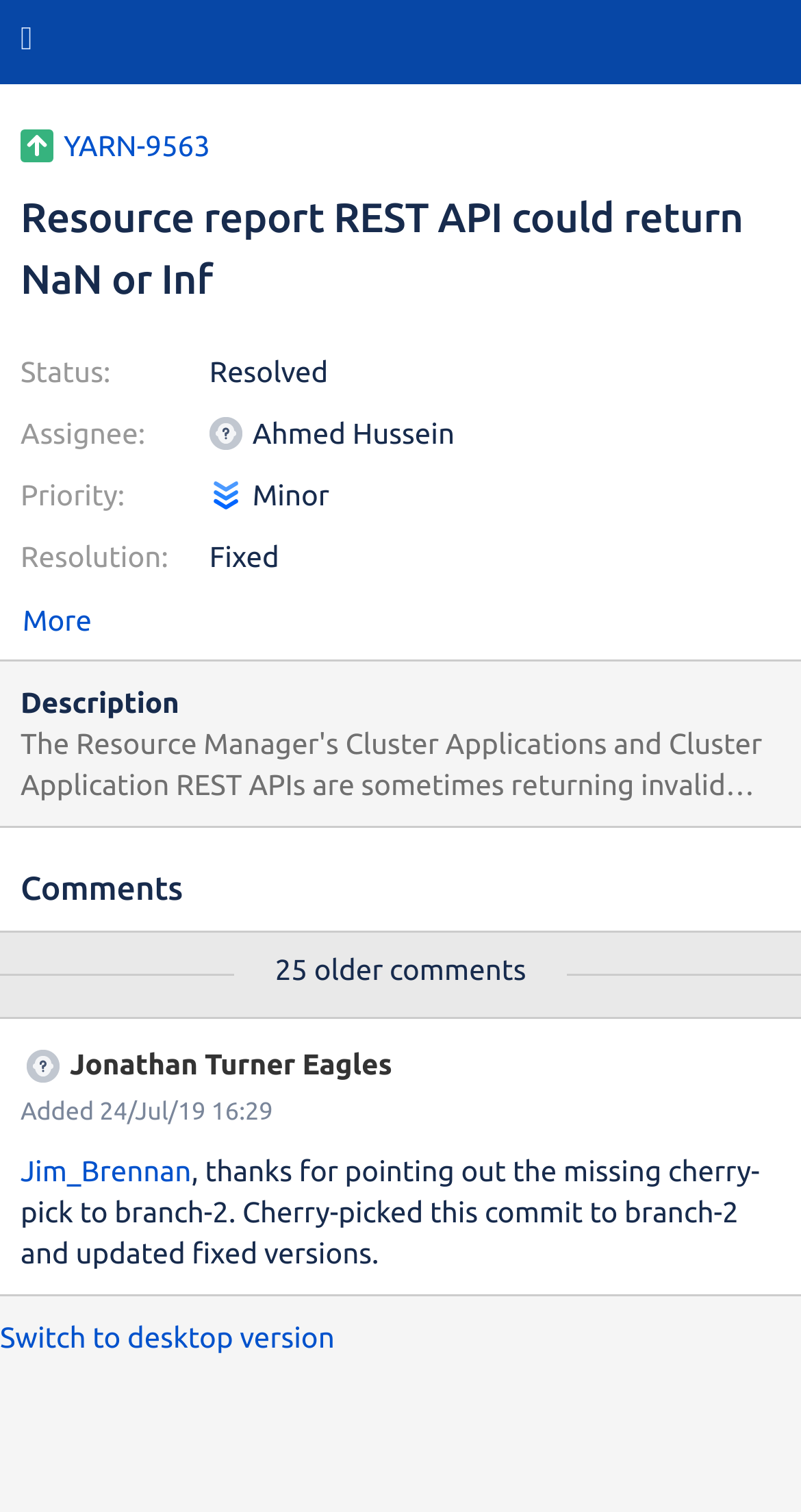Who is the assignee of the issue?
Could you answer the question in a detailed manner, providing as much information as possible?

I found the assignee of the issue by looking at the 'Assignee:' label and its corresponding value 'Ahmed Hussein' on the webpage.